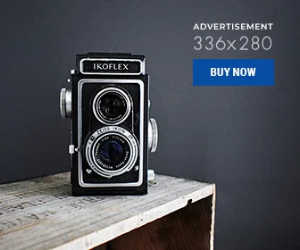What is the purpose of the 'BUY NOW' button?
Provide a detailed and well-explained answer to the question.

The caption states that the bold blue 'BUY NOW' button is accompanying the image, inviting viewers to make a purchase, which implies that its purpose is to encourage potential buyers to take action.